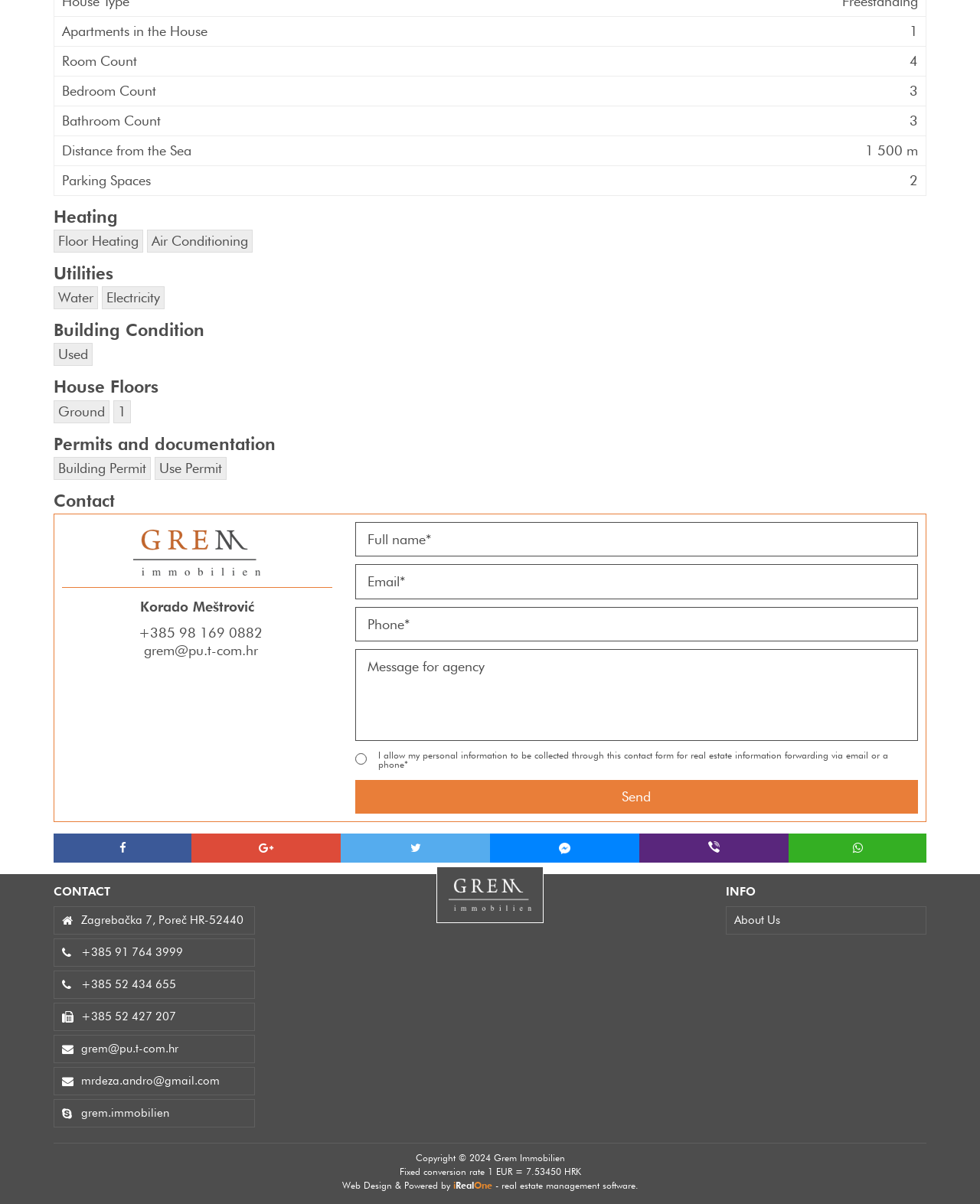Please study the image and answer the question comprehensively:
What is the type of heating?

I found the answer by looking at the 'Heating' section, which is a subheading under the 'Utilities' section. The text 'Floor Heating' is listed as one of the options.